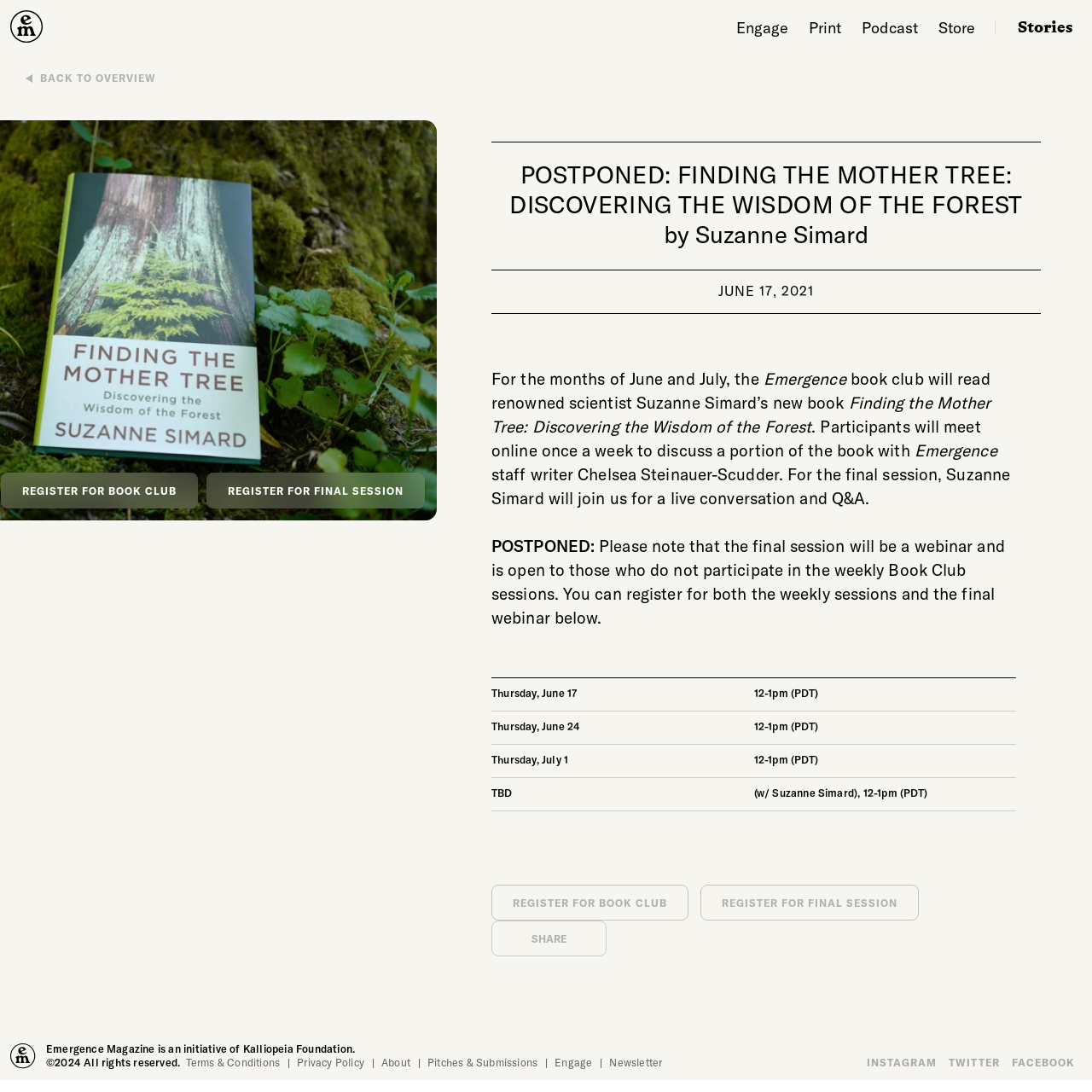Specify the bounding box coordinates of the area to click in order to execute this command: 'Click on the 'Terms & Conditions' link'. The coordinates should consist of four float numbers ranging from 0 to 1, and should be formatted as [left, top, right, bottom].

[0.17, 0.967, 0.256, 0.978]